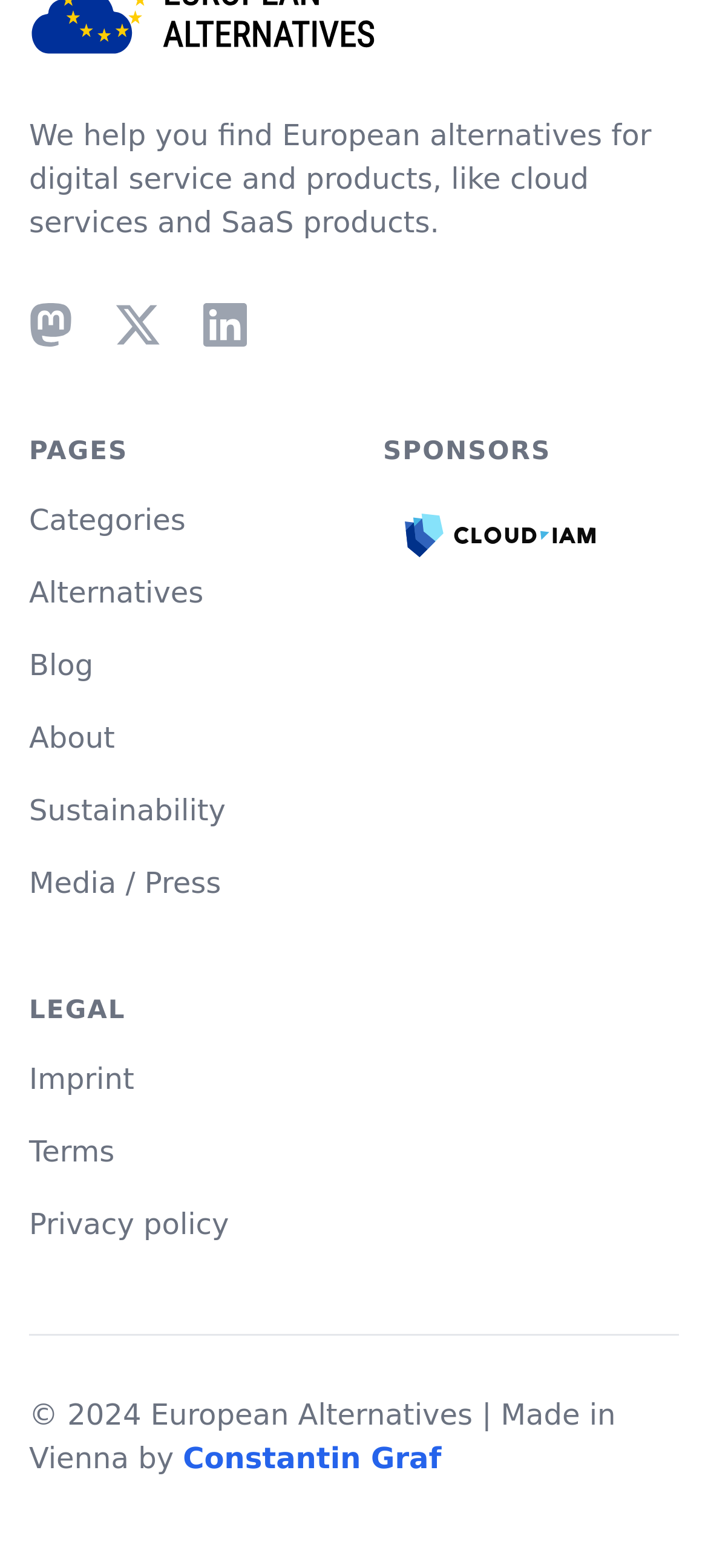Locate the bounding box coordinates of the clickable area to execute the instruction: "visit Cloud IAM". Provide the coordinates as four float numbers between 0 and 1, represented as [left, top, right, bottom].

[0.541, 0.313, 0.959, 0.369]